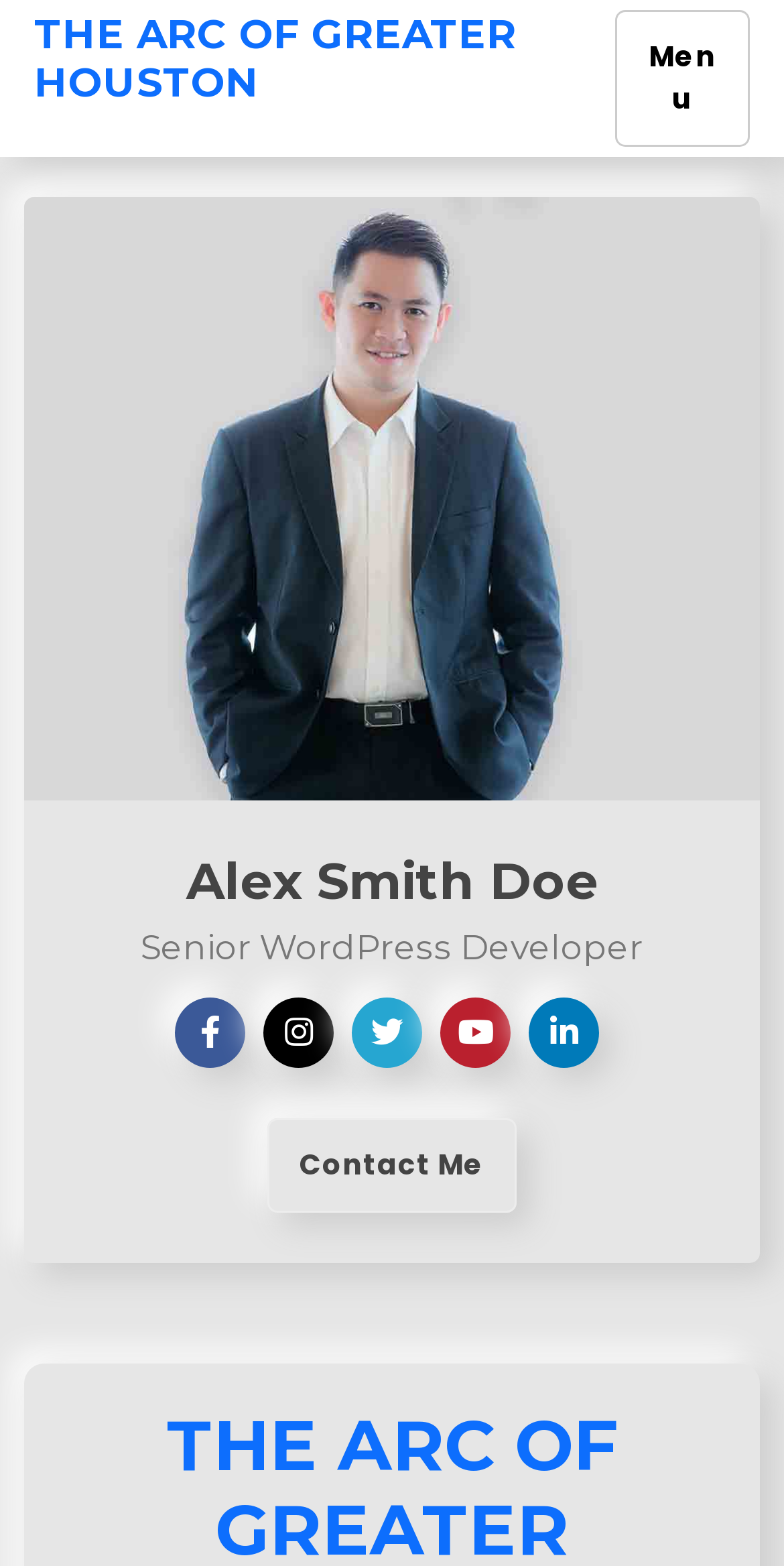Locate the UI element that matches the description The arc of greater houston in the webpage screenshot. Return the bounding box coordinates in the format (top-left x, top-left y, bottom-right x, bottom-right y), with values ranging from 0 to 1.

[0.044, 0.006, 0.784, 0.068]